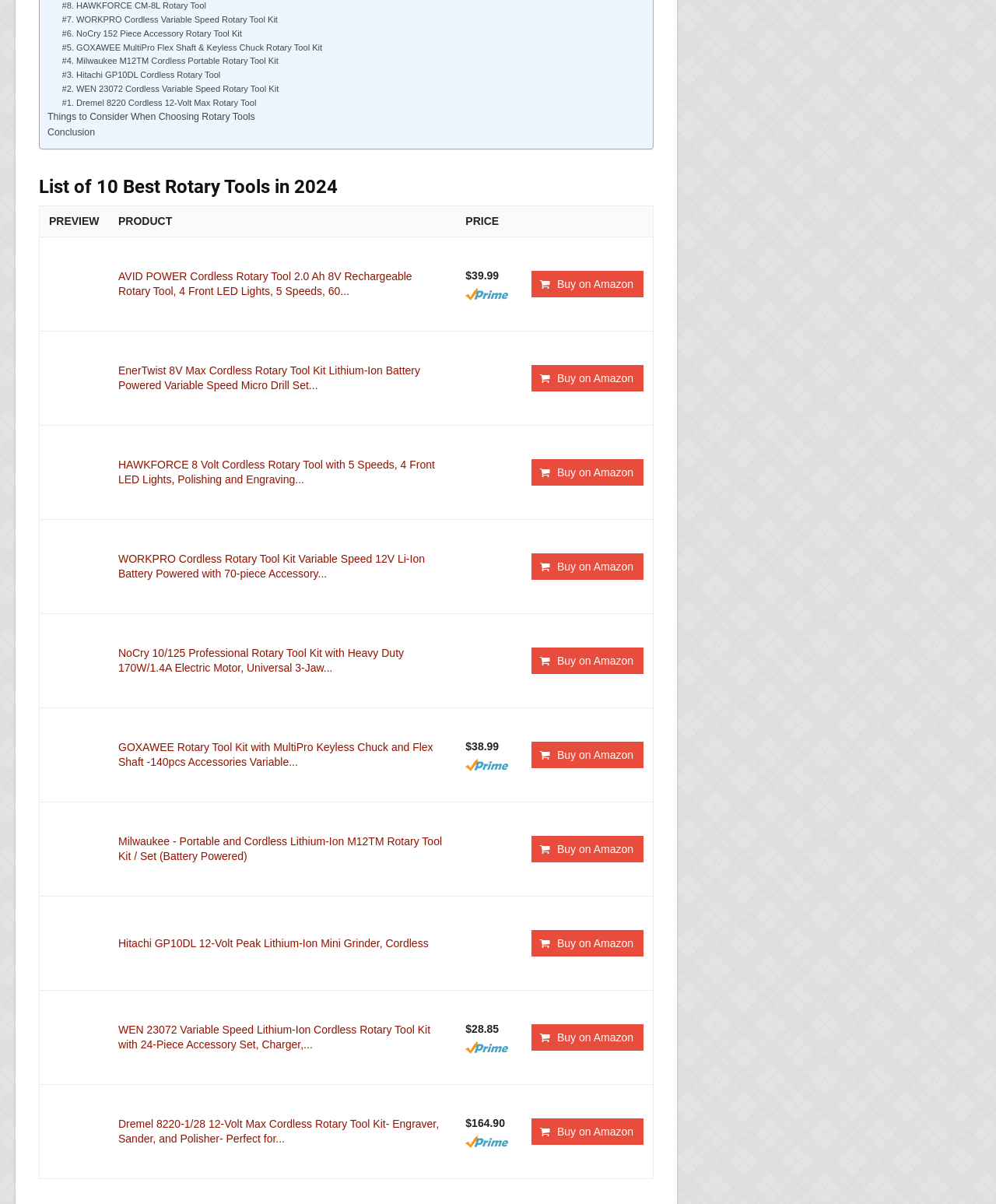Using floating point numbers between 0 and 1, provide the bounding box coordinates in the format (top-left x, top-left y, bottom-right x, bottom-right y). Locate the UI element described here: Buy on Amazon

[0.534, 0.851, 0.646, 0.873]